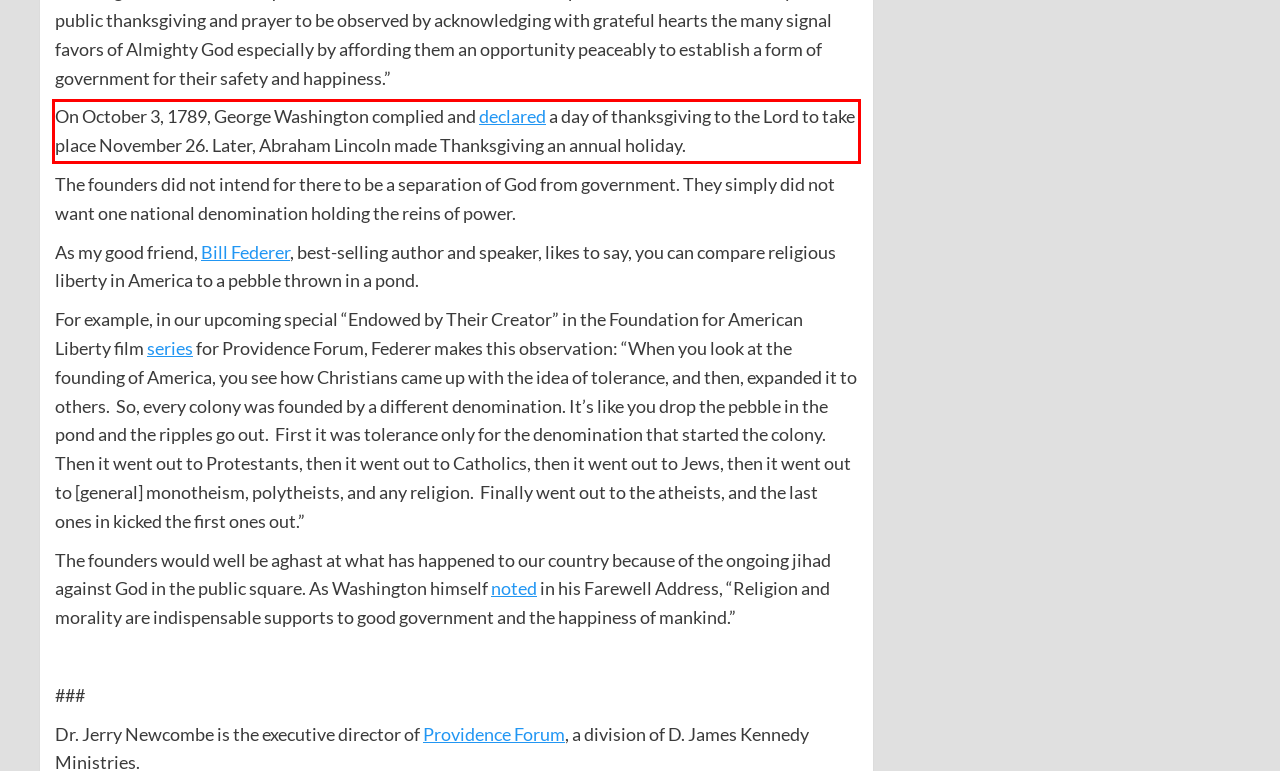Please examine the webpage screenshot containing a red bounding box and use OCR to recognize and output the text inside the red bounding box.

On October 3, 1789, George Washington complied and declared a day of thanksgiving to the Lord to take place November 26. Later, Abraham Lincoln made Thanksgiving an annual holiday.